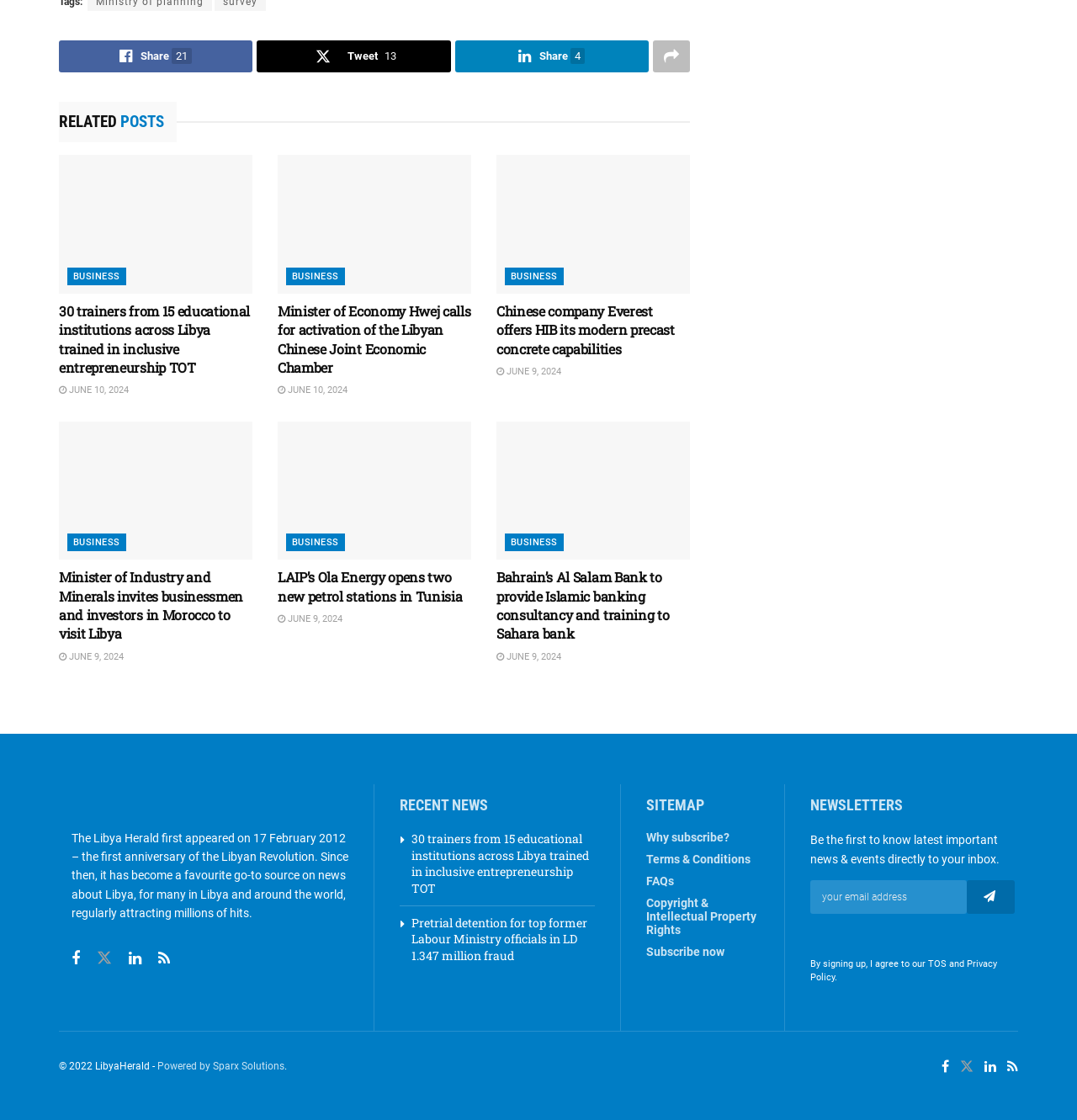What is the date of the article '30 trainers from 15 educational institutions across Libya trained in inclusive entrepreneurship TOT'?
Based on the visual information, provide a detailed and comprehensive answer.

The date of the article can be found below the heading of the article, where it says ' JUNE 10, 2024'.